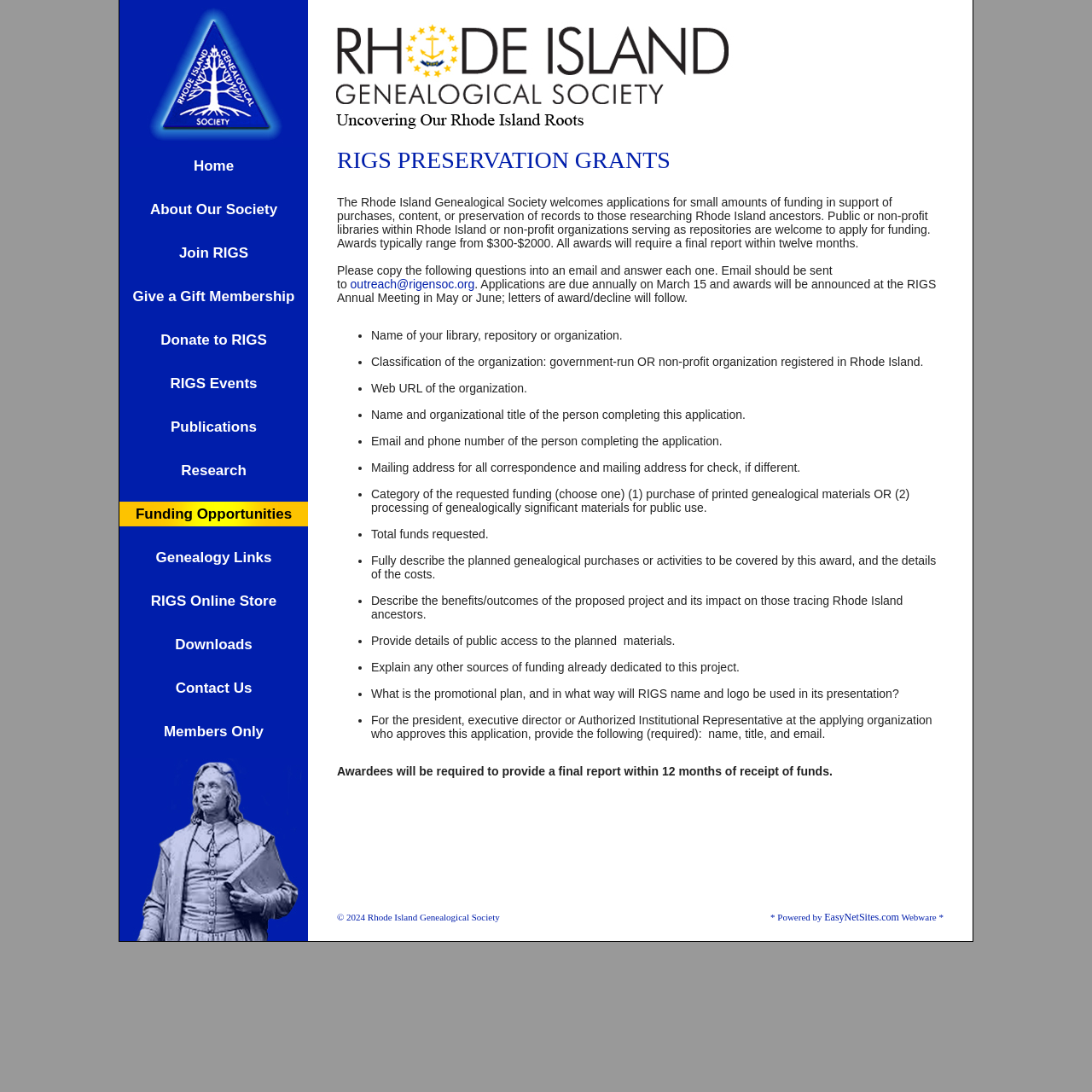Write a detailed summary of the webpage, including text, images, and layout.

The webpage is the official website of the Rhode Island Genealogical Society (RIGS). At the top, there is a logo image of RIGS. Below the logo, there is a navigation menu with 14 links, including "Home", "About Our Society", "Join RIGS", "Give a Gift Membership", "Donate to RIGS", "RIGS Events", "Publications", "Research", "Funding Opportunities", "Genealogy Links", "RIGS Online Store", "Downloads", "Contact Us", and "Members Only".

The main content of the webpage is about RIGS Preservation Grants, which provides funding support to public or non-profit libraries within Rhode Island or non-profit organizations serving as repositories. The grant awards typically range from $300 to $2000, and applicants are required to submit a final report within 12 months of receipt of funds. The webpage provides detailed information on the application process, including the questions that need to be answered and the required information that needs to be provided.

At the bottom of the webpage, there is a copyright notice stating "© 2024 Rhode Island Genealogical Society" and a note indicating that the website is powered by EasyNetSites.com Webware, with a link to the EasyNetSites.com website.